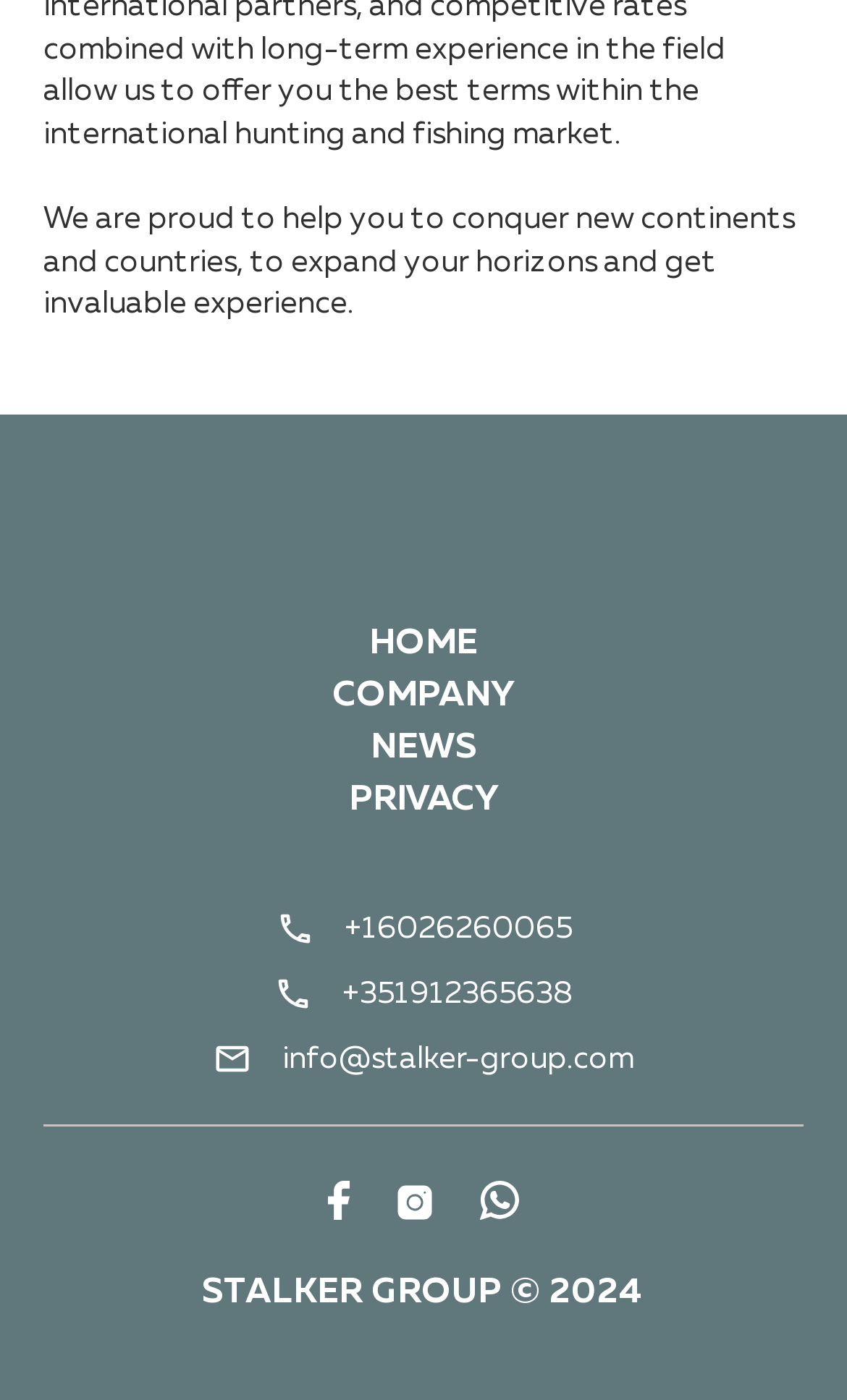Find the bounding box coordinates for the area that should be clicked to accomplish the instruction: "Go to HOME page".

[0.436, 0.448, 0.564, 0.473]